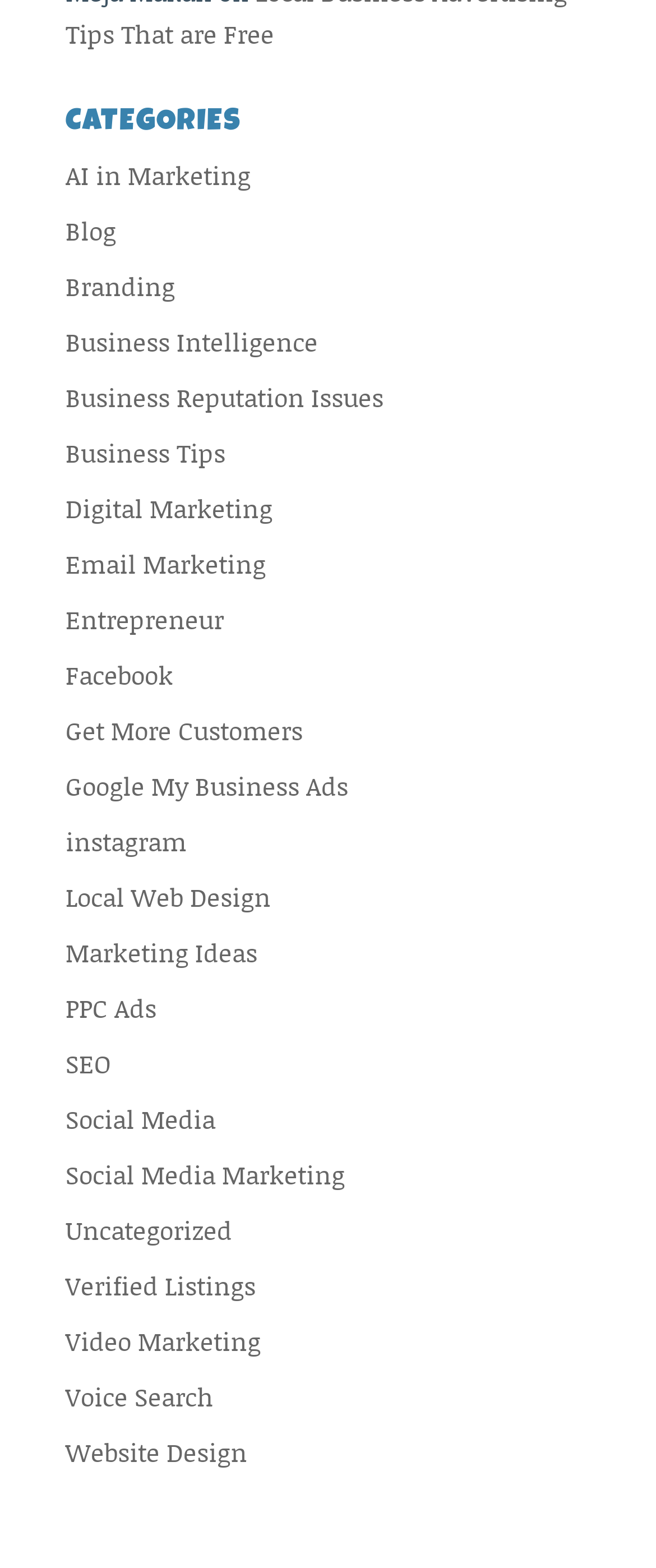What categories are listed on this webpage?
Refer to the image and answer the question using a single word or phrase.

Multiple categories